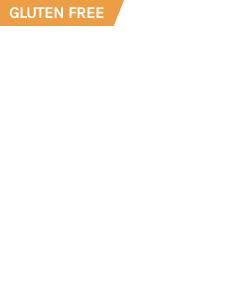What type of font is used for the text?
Answer the question with a single word or phrase, referring to the image.

bold